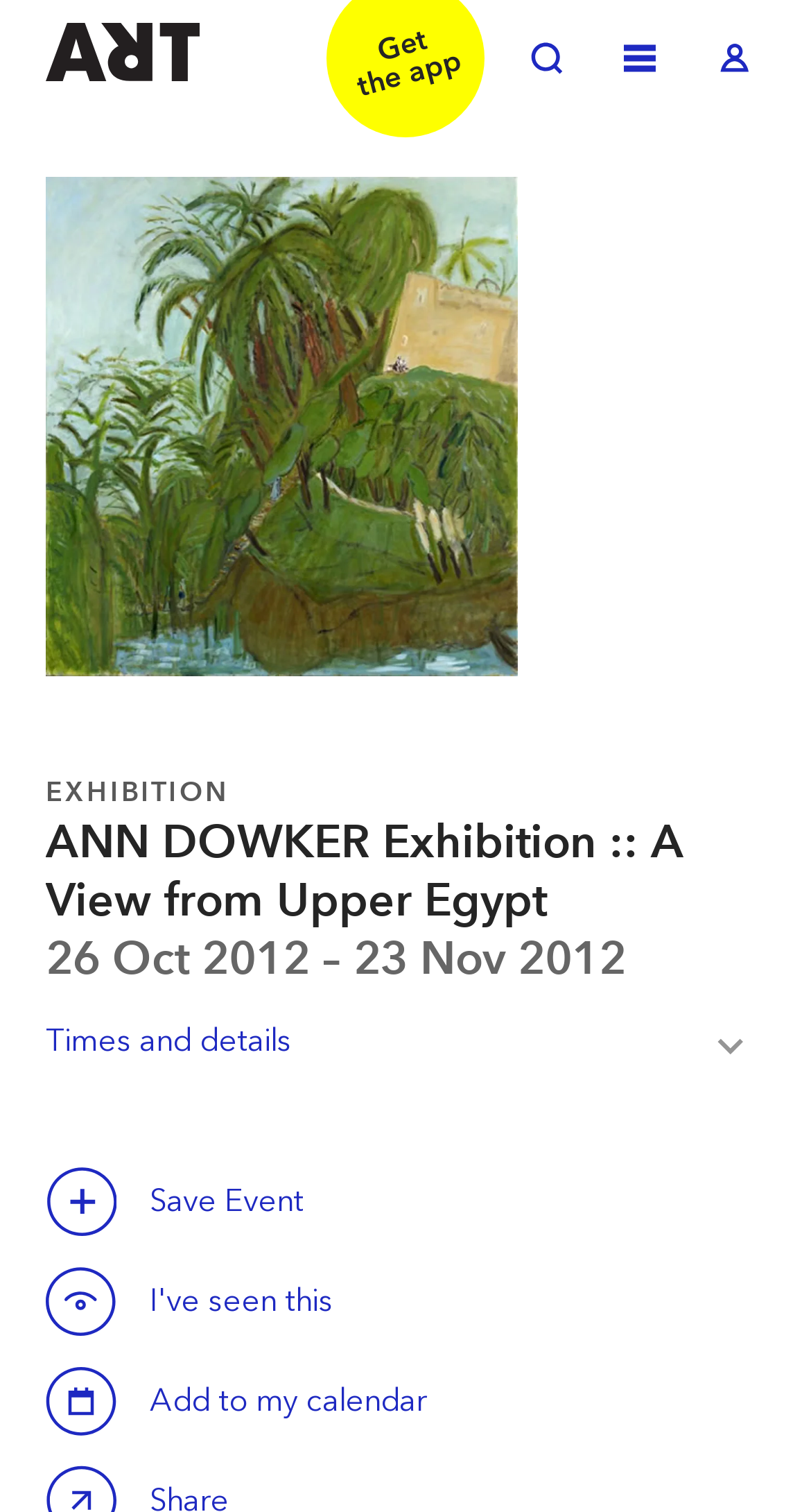Present a detailed account of what is displayed on the webpage.

The webpage is about an art exhibition titled "A View from Upper Egypt" by ANN DOWKER, taking place at the Art Space Gallery in London. 

At the top left of the page, there are three links: "Welcome to ArtRabbit", "Toggle Search", and "Toggle Menu", followed by "Toggle Log in" at the top right. 

Below these links, there is a large image that occupies most of the width of the page, with a "Zoom in" link on top of it. 

To the left of the image, there are several headings and buttons. The headings include "EXHIBITION", the exhibition title, and the dates "26 Oct 2012 – 23 Nov 2012". 

There are four buttons: "Times and details Toggle", "Save this event" (which appears twice), and "Calendar". The "Save this event" button has a label "Save Event" next to it, and the "Calendar" button has a label "Add to my calendar" next to it.